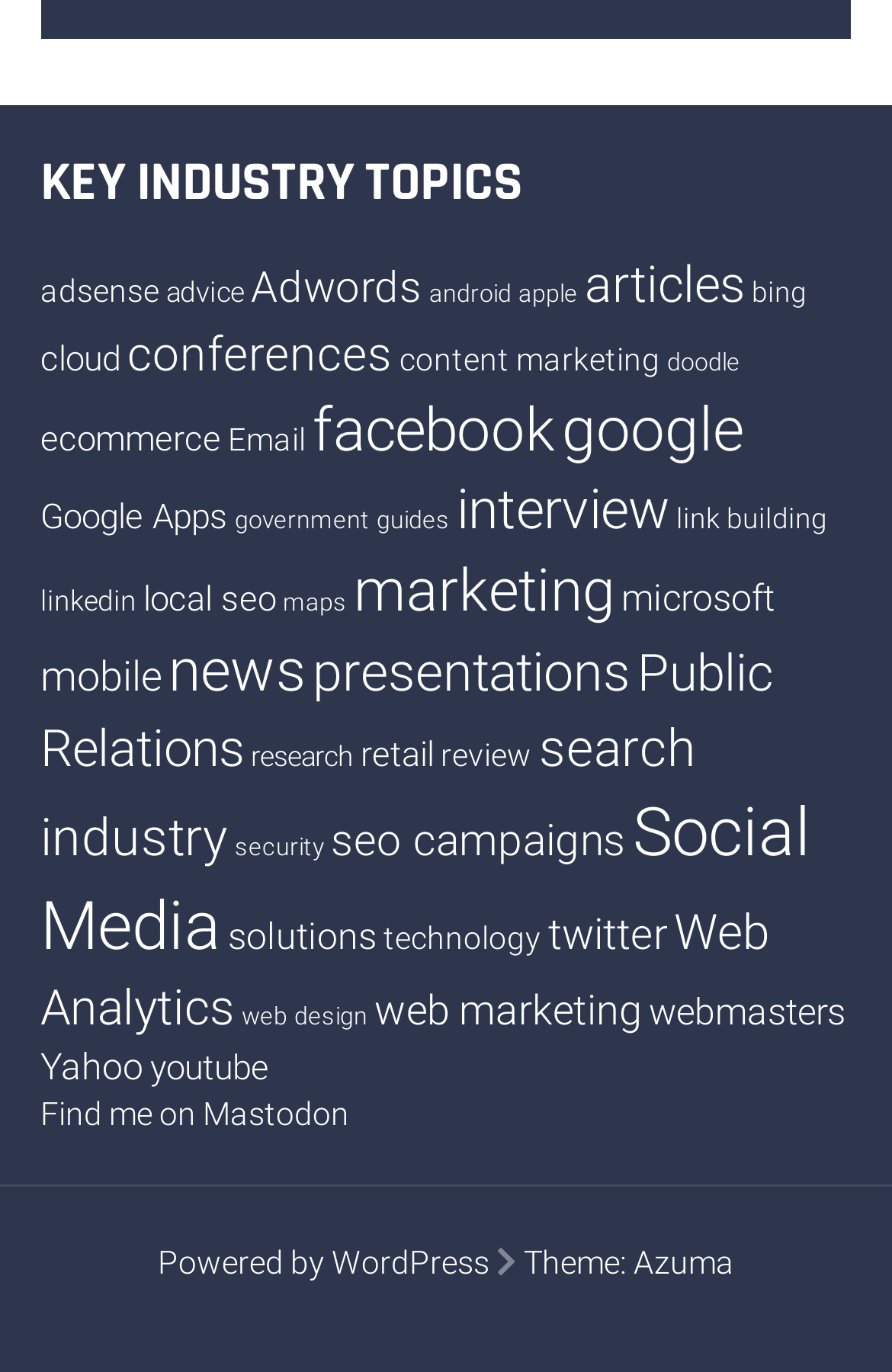Specify the bounding box coordinates of the area to click in order to follow the given instruction: "Click on KEY INDUSTRY TOPICS."

[0.046, 0.11, 0.954, 0.158]